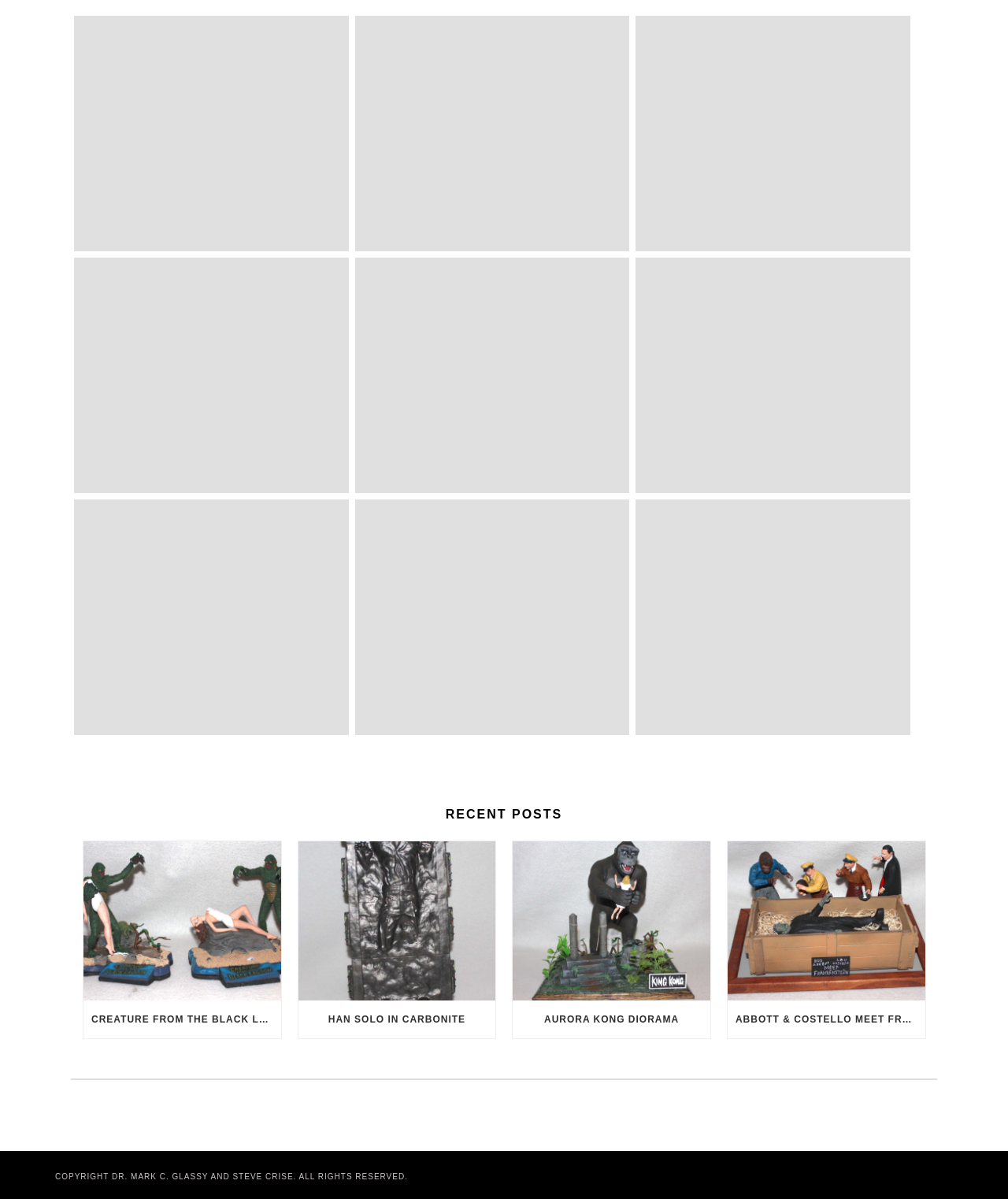Find the bounding box coordinates for the HTML element specified by: "Han Solo in Carbonite".

[0.296, 0.834, 0.492, 0.866]